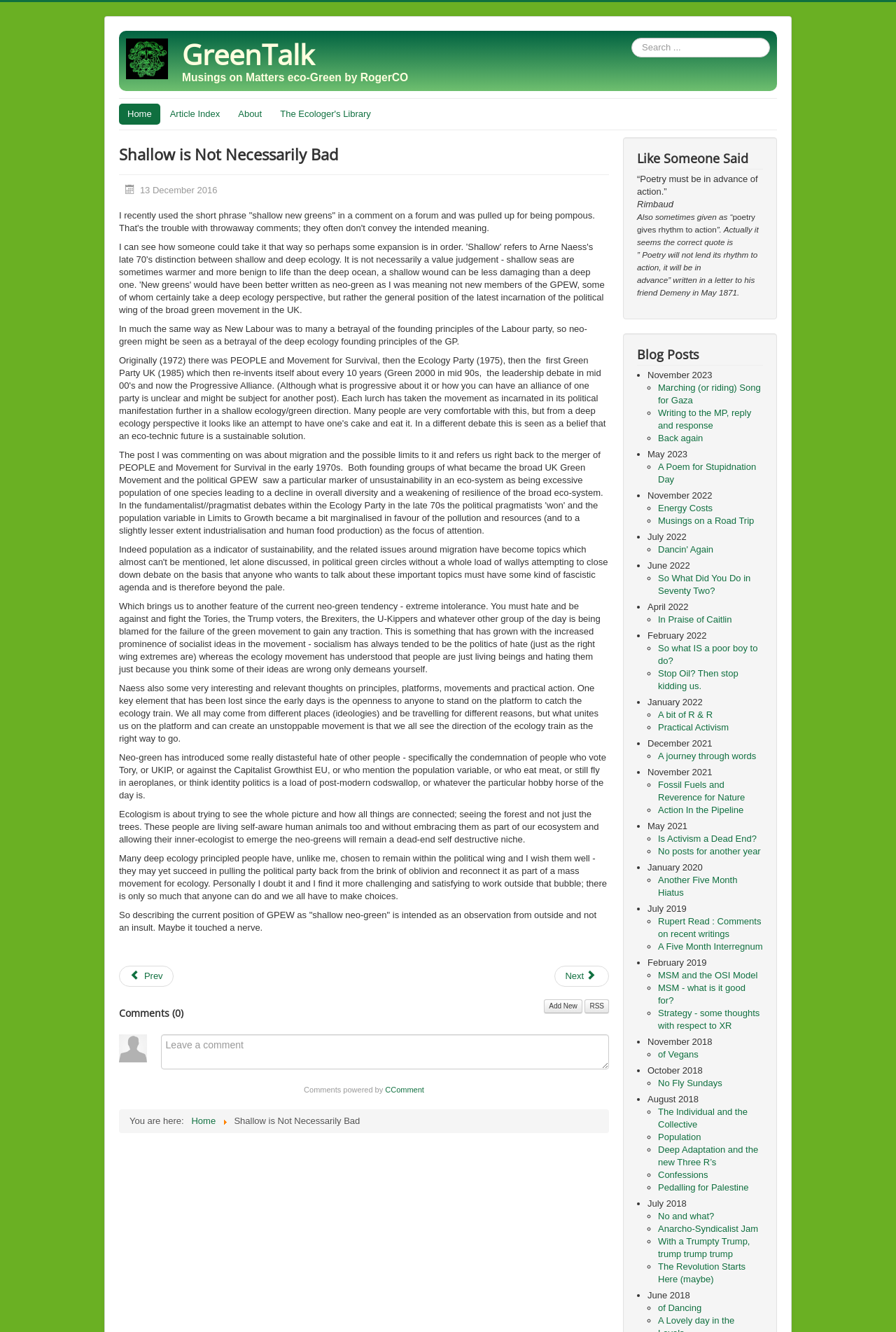Give a detailed account of the webpage's layout and content.

The webpage is a blog post titled "Shallow is Not Necessarily Bad" by RogerCO. At the top, there is an image and a link to "GreenTalk Musings on Matters eco-Green by RogerCO". A search bar is located on the top right corner. Below the title, there are navigation links to "Home", "Article Index", "About", and "The Ecologer's Library".

The main content of the blog post is divided into several paragraphs, with a heading "Shallow is Not Necessarily Bad" at the top. The text discusses the concept of "shallow new greens" and its relation to the green movement. There are several paragraphs of text, with some quotes and references to other authors.

On the right side of the page, there is a section titled "Like Someone Said" with a quote from Rimbaud. Below this, there is a section titled "Blog Posts" with a list of links to other blog posts, organized by month.

At the bottom of the page, there is a section for comments, with a heading "Comments (0)" and a button to "Add New". There is also a link to "RSS" and an image. A navigation breadcrumb trail is located at the very bottom of the page, showing the current location within the website.